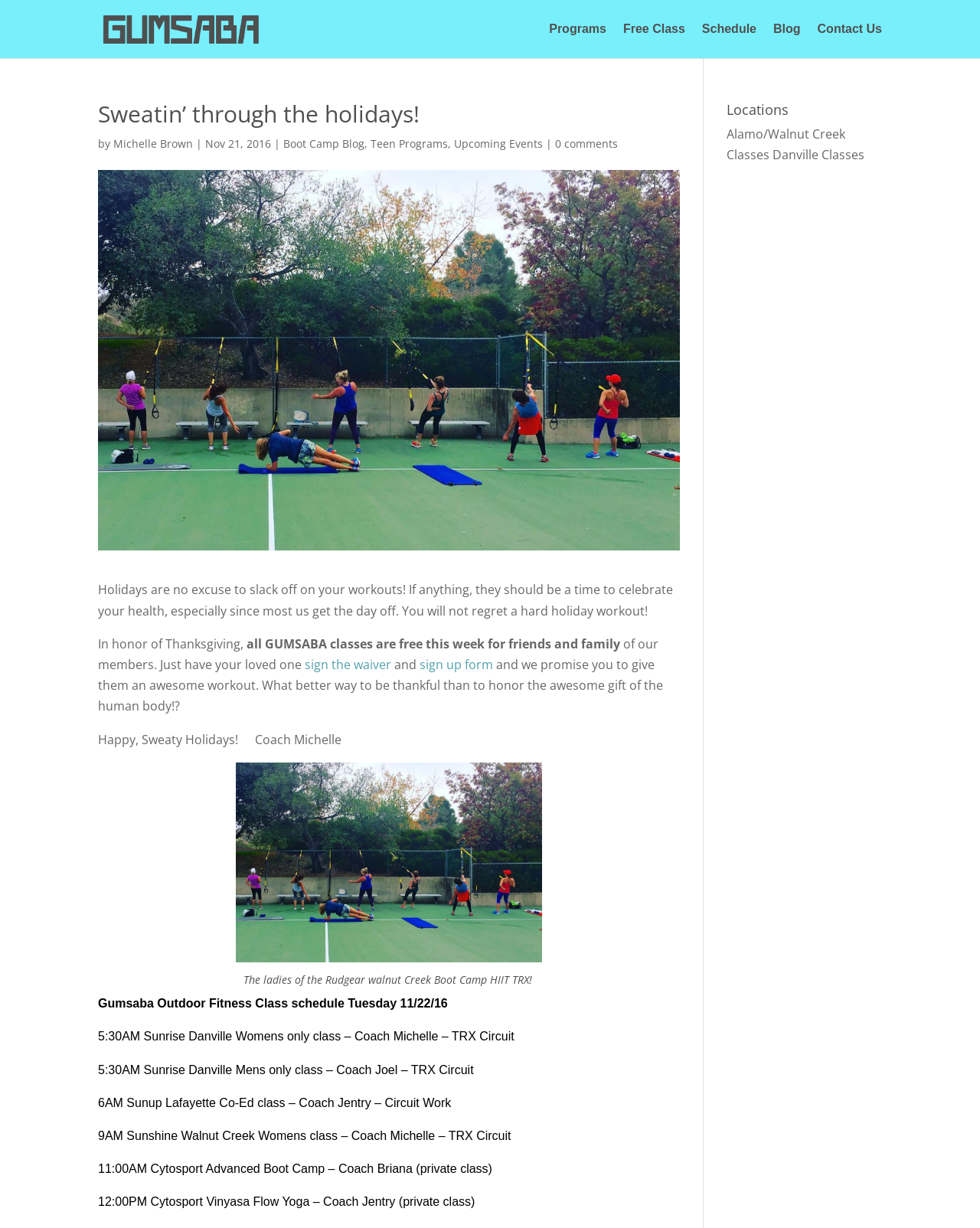Pinpoint the bounding box coordinates of the clickable area necessary to execute the following instruction: "Read the 'Sweatin’ through the holidays!' blog post". The coordinates should be given as four float numbers between 0 and 1, namely [left, top, right, bottom].

[0.1, 0.084, 0.694, 0.108]